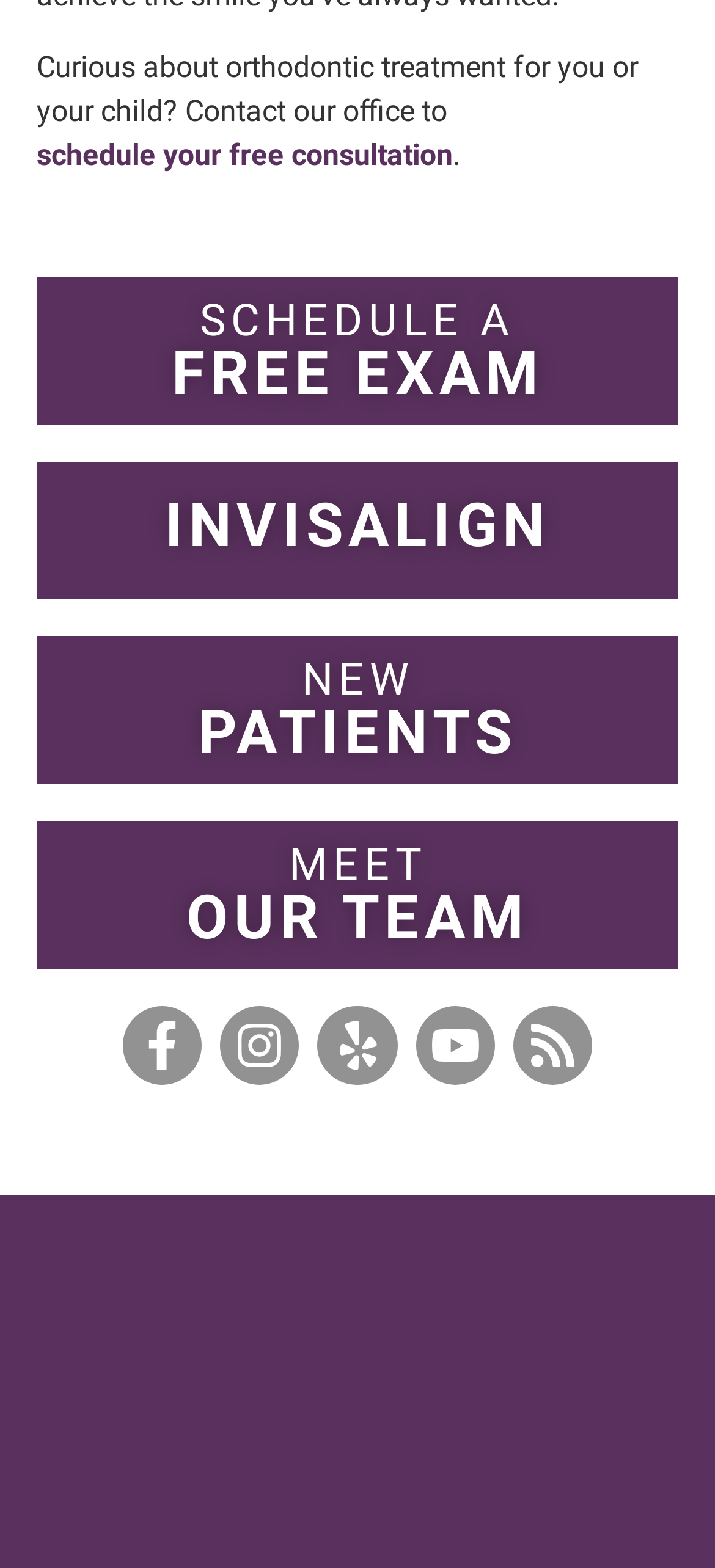Pinpoint the bounding box coordinates of the clickable element to carry out the following instruction: "schedule a free consultation."

[0.051, 0.085, 0.633, 0.113]